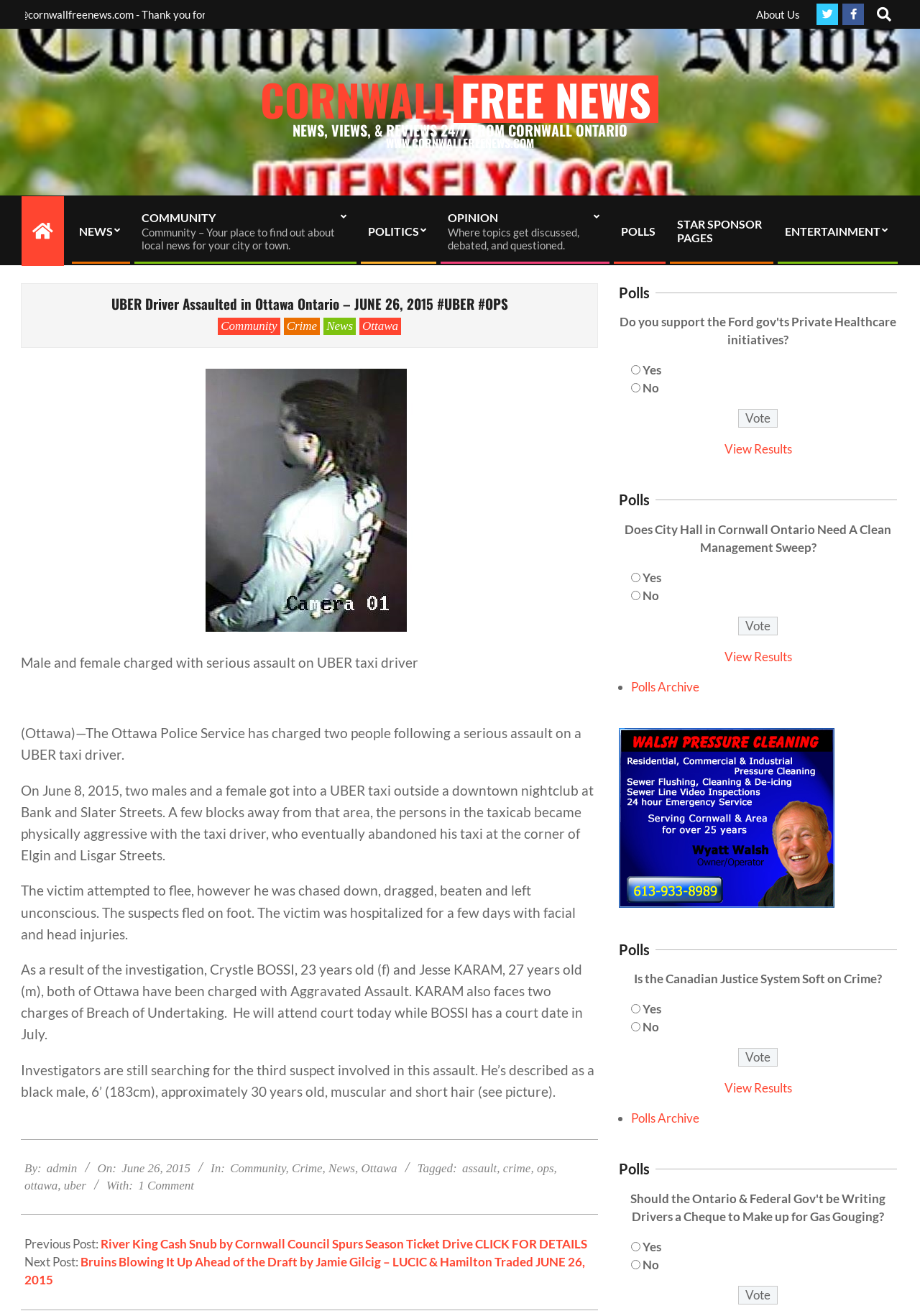Determine the bounding box for the described UI element: "1 Comment".

[0.15, 0.896, 0.211, 0.906]